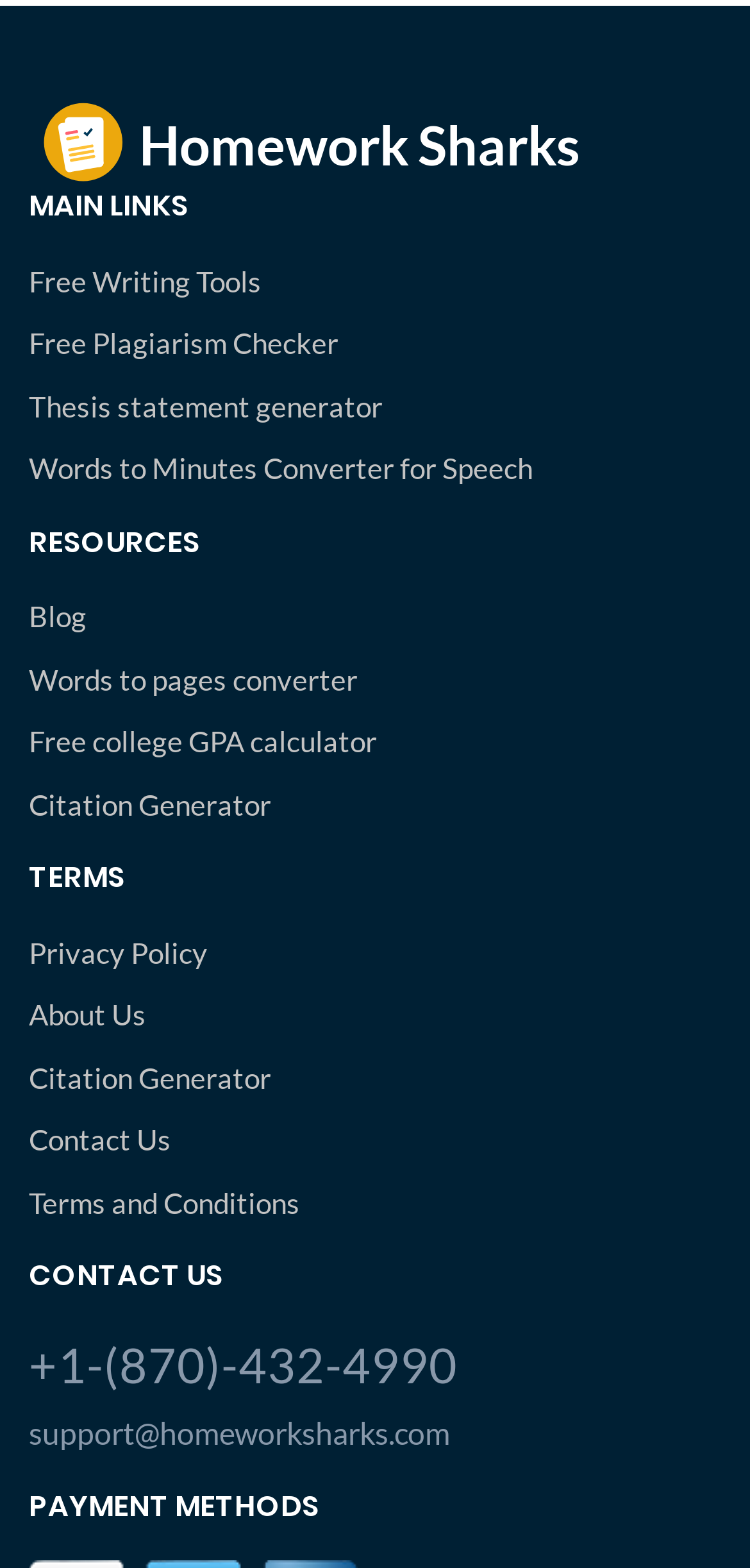Find and specify the bounding box coordinates that correspond to the clickable region for the instruction: "Check the Privacy Policy".

[0.038, 0.594, 0.962, 0.621]